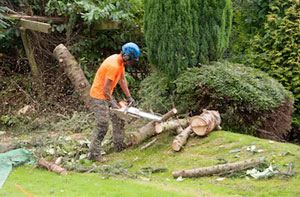What is the tree surgeon operating?
By examining the image, provide a one-word or phrase answer.

Chainsaw